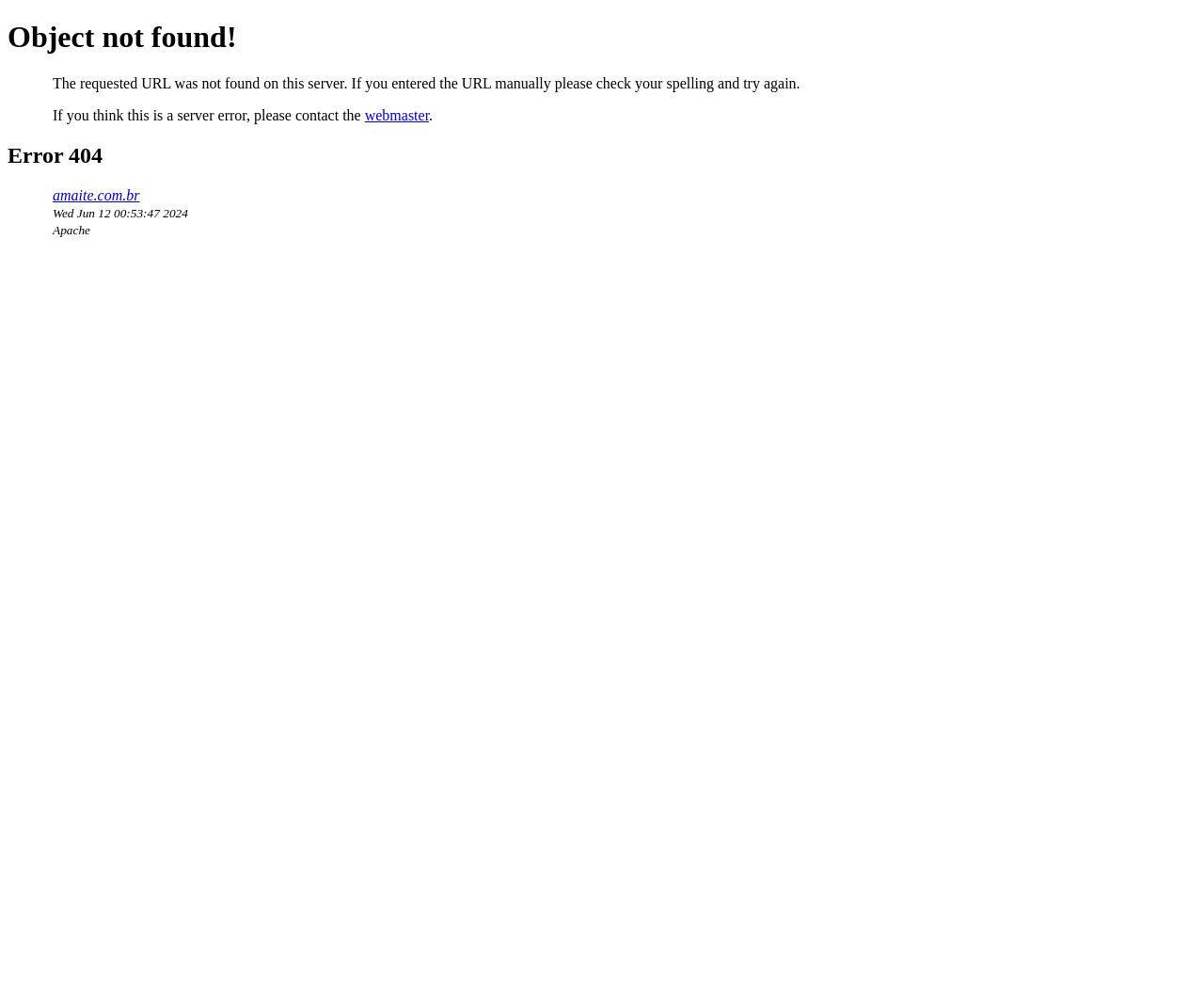What is the date and time of the error?
Use the information from the screenshot to give a comprehensive response to the question.

The webpage displays the date and time of the error, which is Wed Jun 12 00:53:47 2024, indicating when the error occurred.